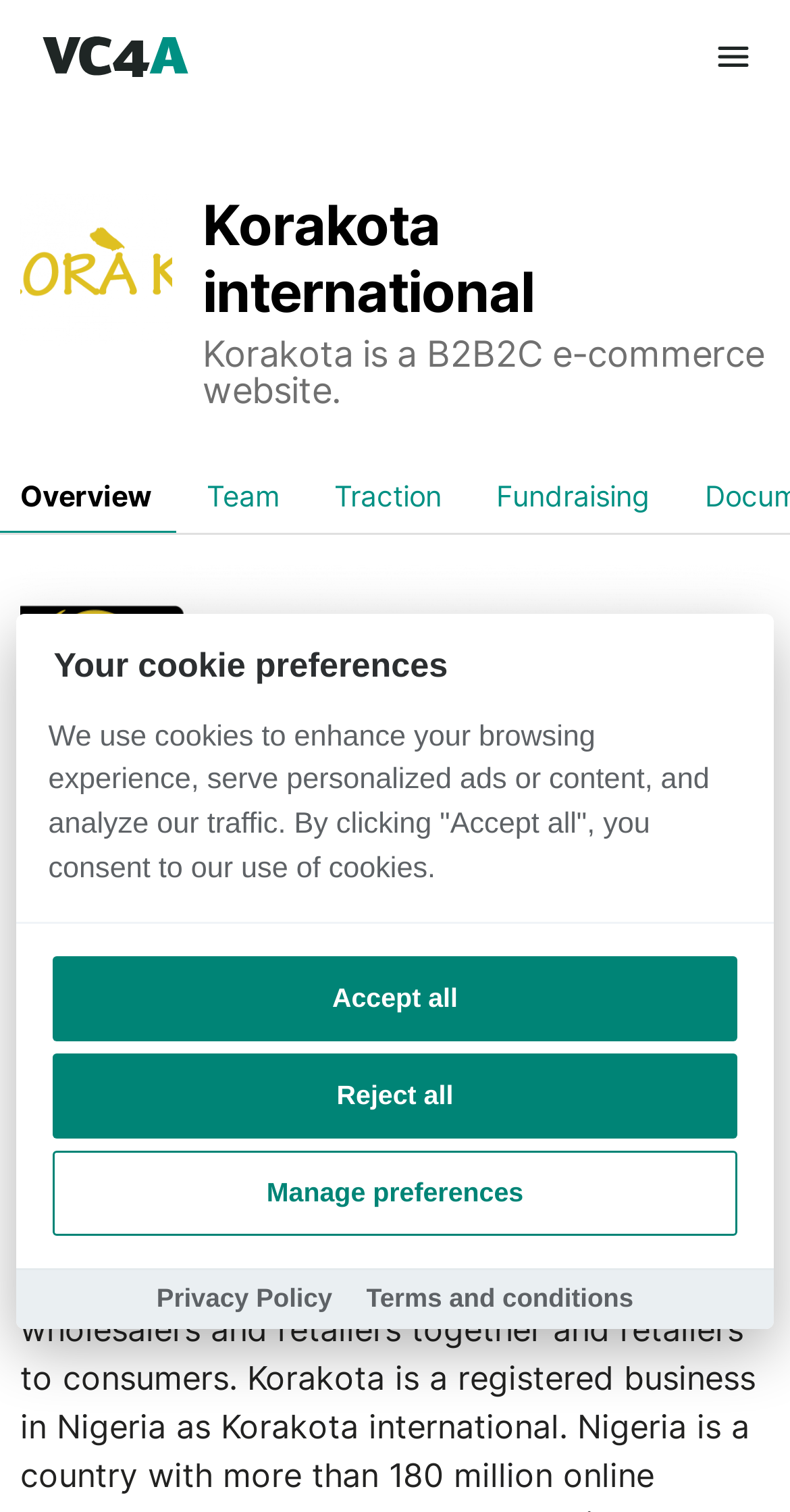Examine the screenshot and answer the question in as much detail as possible: What is the name of the agribusiness venture on VC4A?

The image description 'Logo of Korakota international, Agribusiness venture on VC4A' and the heading 'Korakota international Korakota is a B2B2C e-commerce website.' both indicate that the name of the agribusiness venture on VC4A is Korakota international.